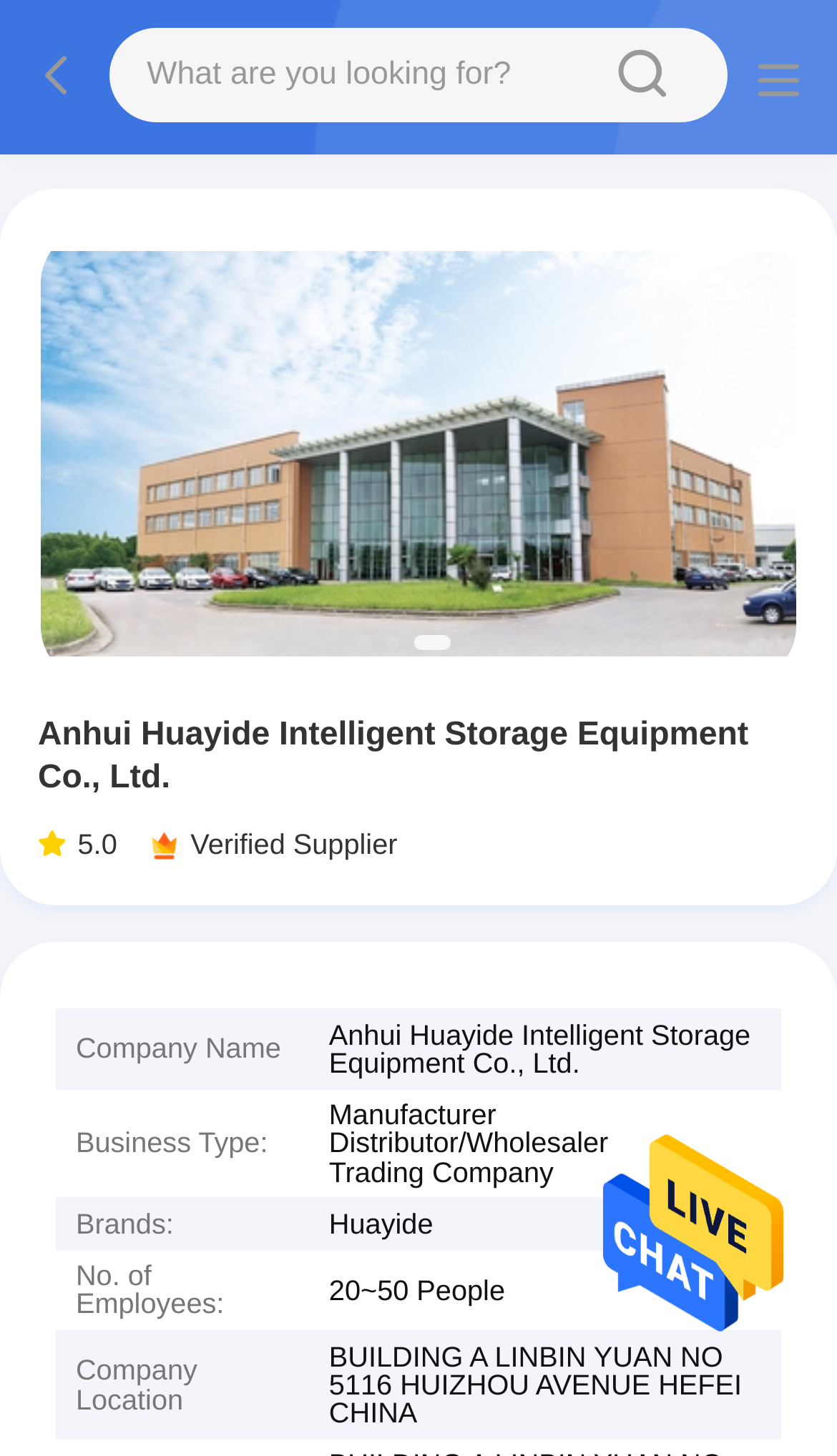Identify the bounding box coordinates for the region to click in order to carry out this instruction: "Visit the company website". Provide the coordinates using four float numbers between 0 and 1, formatted as [left, top, right, bottom].

[0.721, 0.833, 0.936, 0.866]